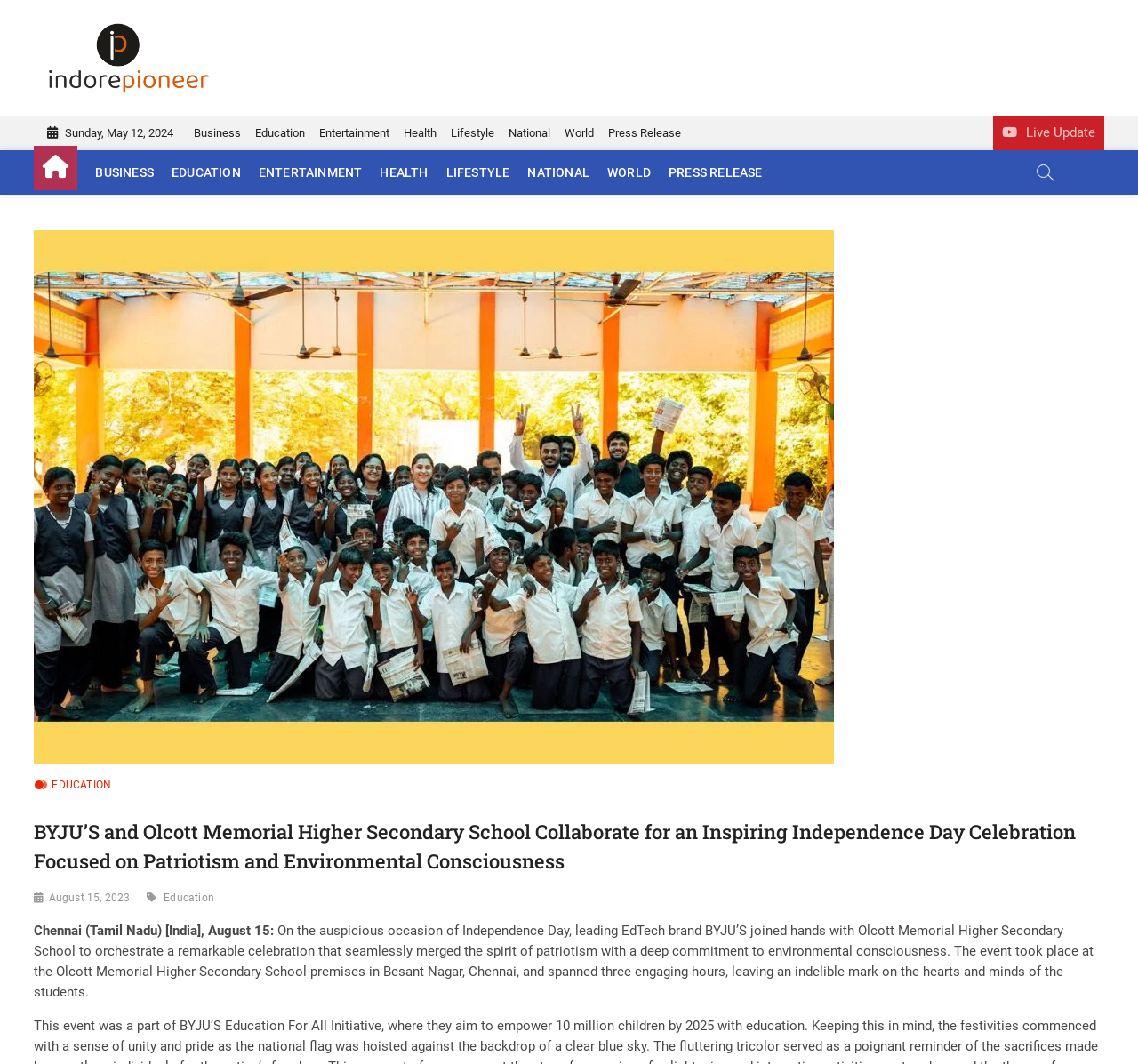Pinpoint the bounding box coordinates of the clickable element needed to complete the instruction: "Click on the 'Live Update' link". The coordinates should be provided as four float numbers between 0 and 1: [left, top, right, bottom].

[0.872, 0.109, 0.97, 0.141]